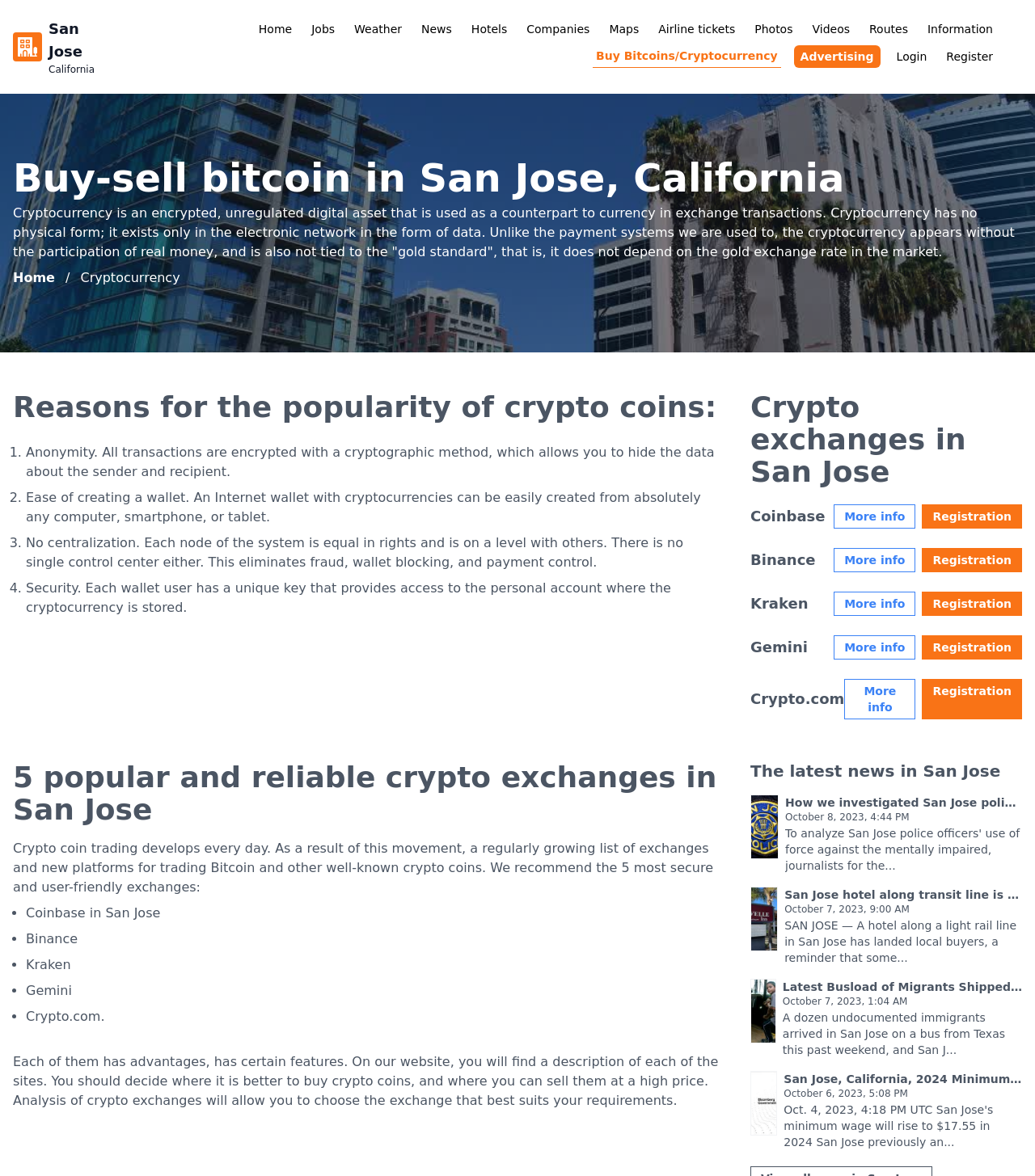Utilize the details in the image to give a detailed response to the question: What are the reasons for the popularity of crypto coins?

According to the list markers and static text on the webpage, the reasons for the popularity of crypto coins are anonymity, ease of creating a wallet, no centralization, and security. These reasons are listed in a numbered list on the webpage.